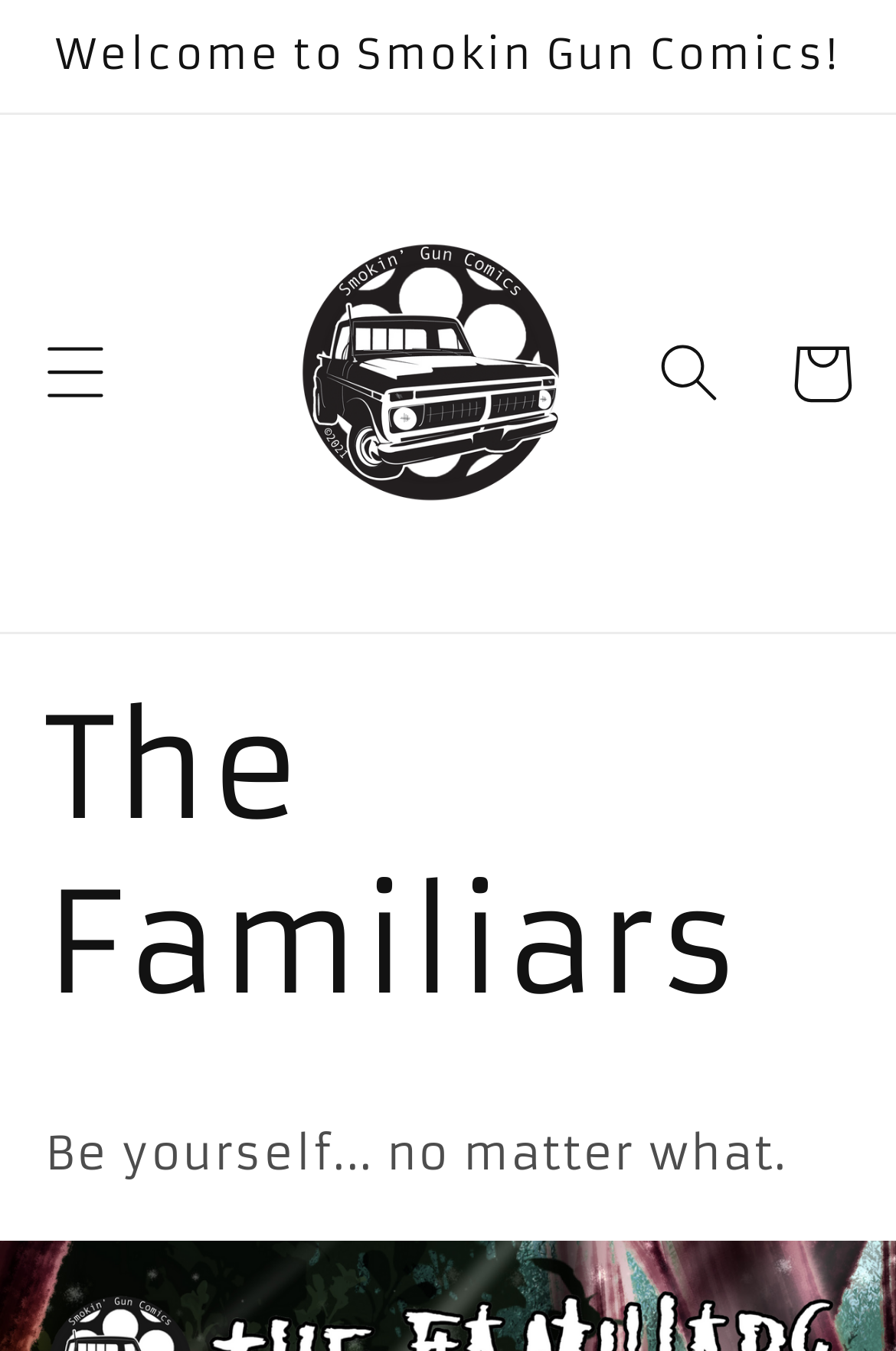Provide your answer in one word or a succinct phrase for the question: 
What is the text below the comics name?

Be yourself... no matter what.